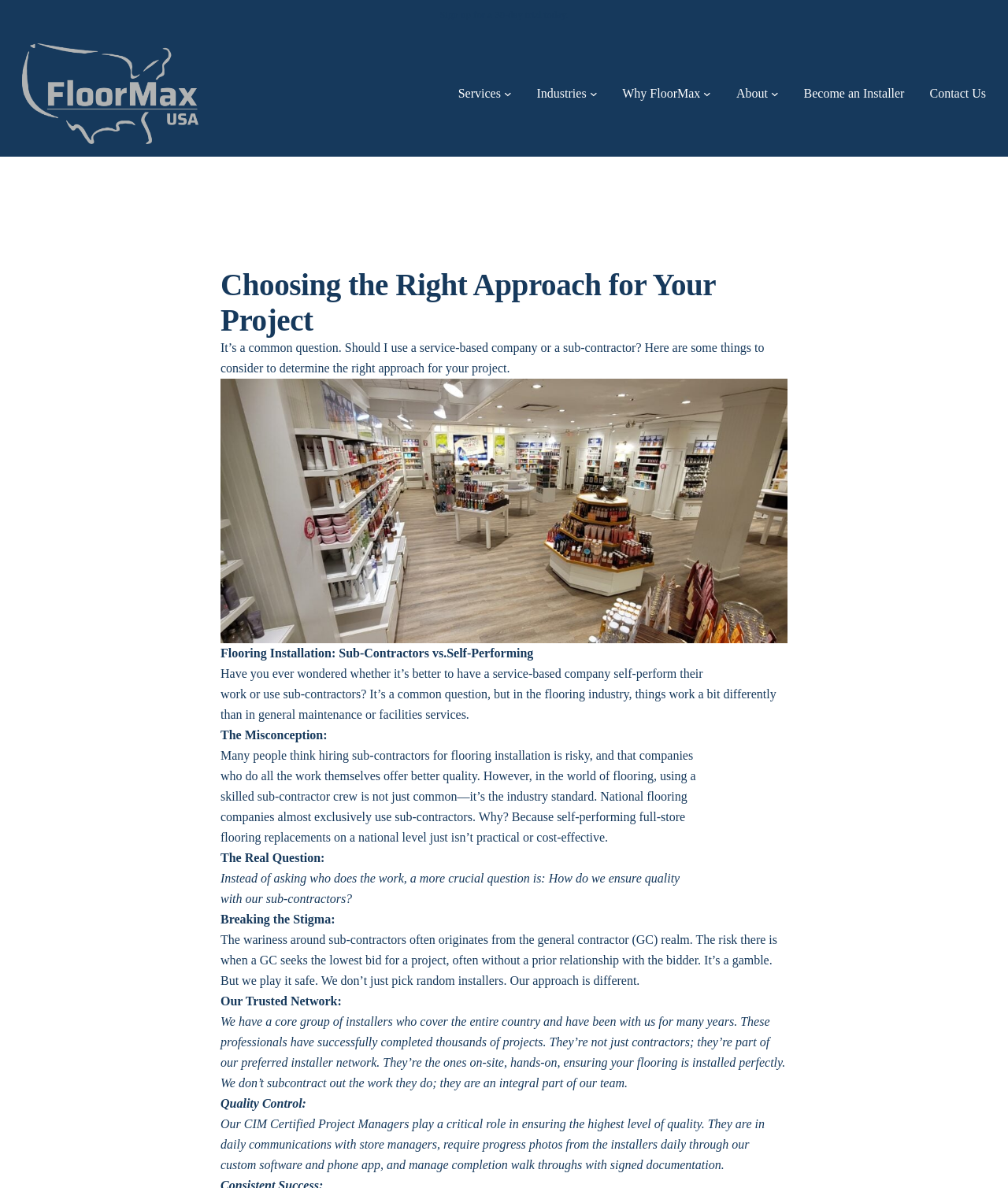What is the main topic of the webpage?
By examining the image, provide a one-word or phrase answer.

Flooring Installation